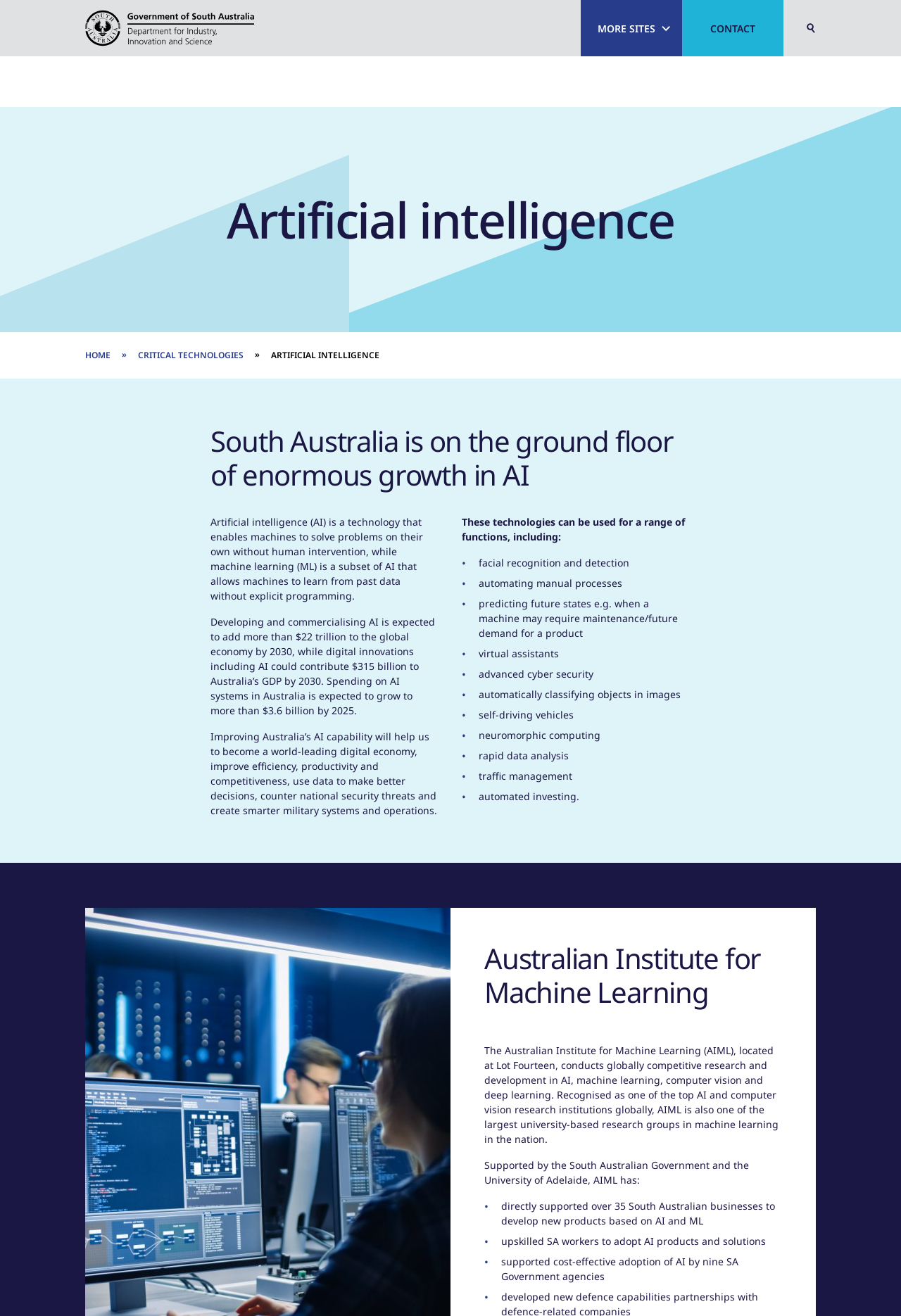Please specify the bounding box coordinates of the area that should be clicked to accomplish the following instruction: "Learn more about Small and Family Business". The coordinates should consist of four float numbers between 0 and 1, i.e., [left, top, right, bottom].

[0.095, 0.047, 0.297, 0.167]